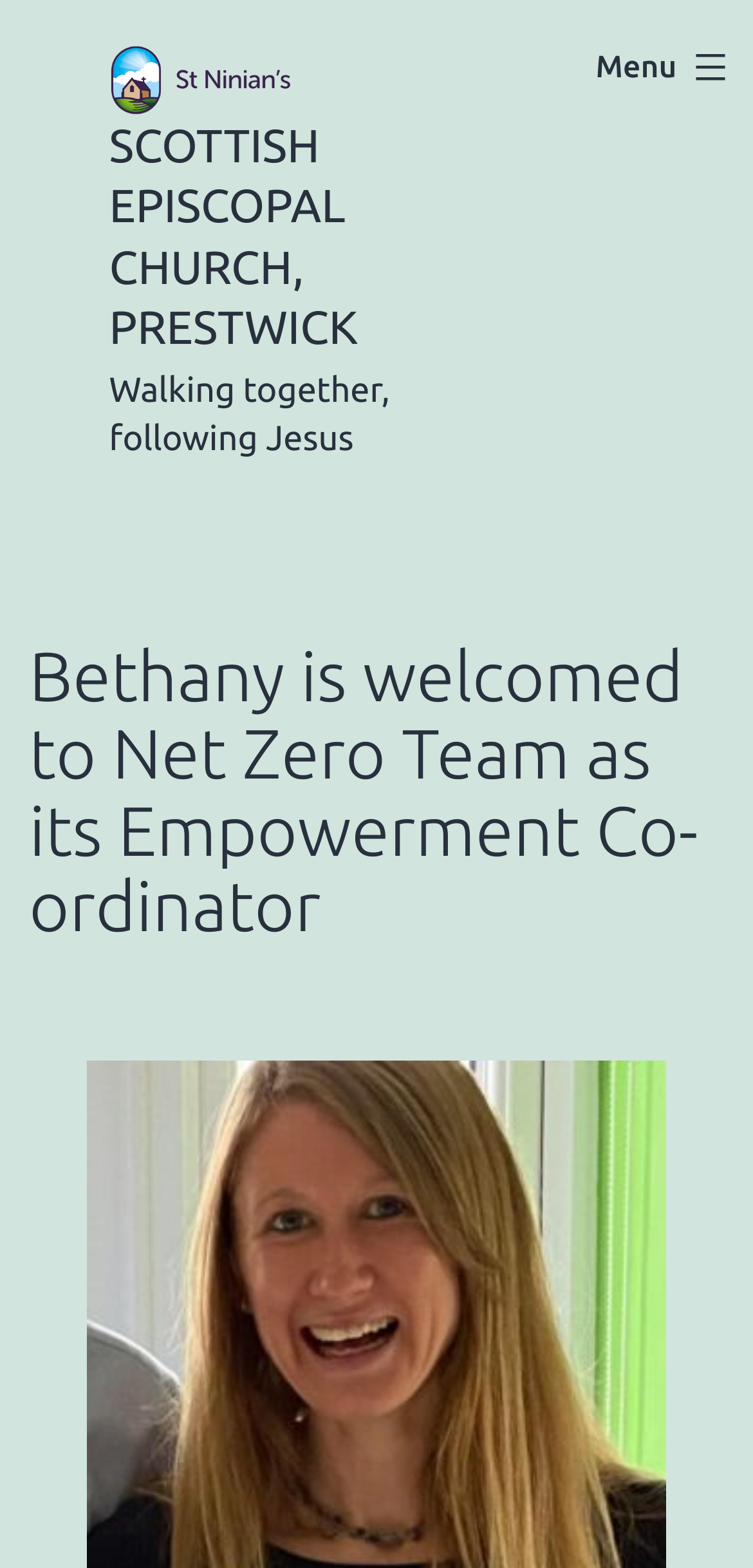What is the name of the church?
Please respond to the question with a detailed and thorough explanation.

The webpage has a link and an image with the description 'Scottish Episcopal Church, Prestwick', indicating that the church is the Scottish Episcopal Church.